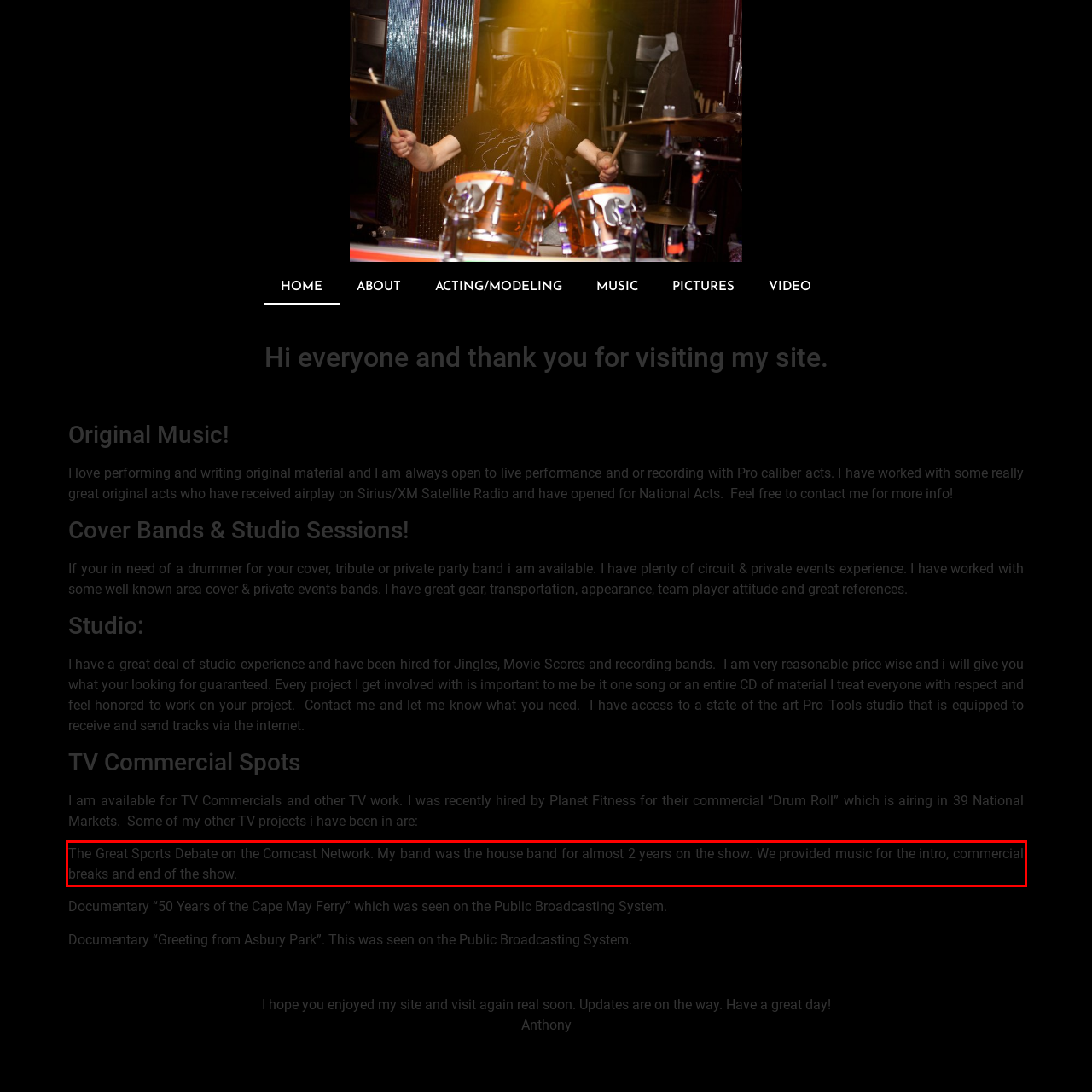From the given screenshot of a webpage, identify the red bounding box and extract the text content within it.

The Great Sports Debate on the Comcast Network. My band was the house band for almost 2 years on the show. We provided music for the intro, commercial breaks and end of the show.